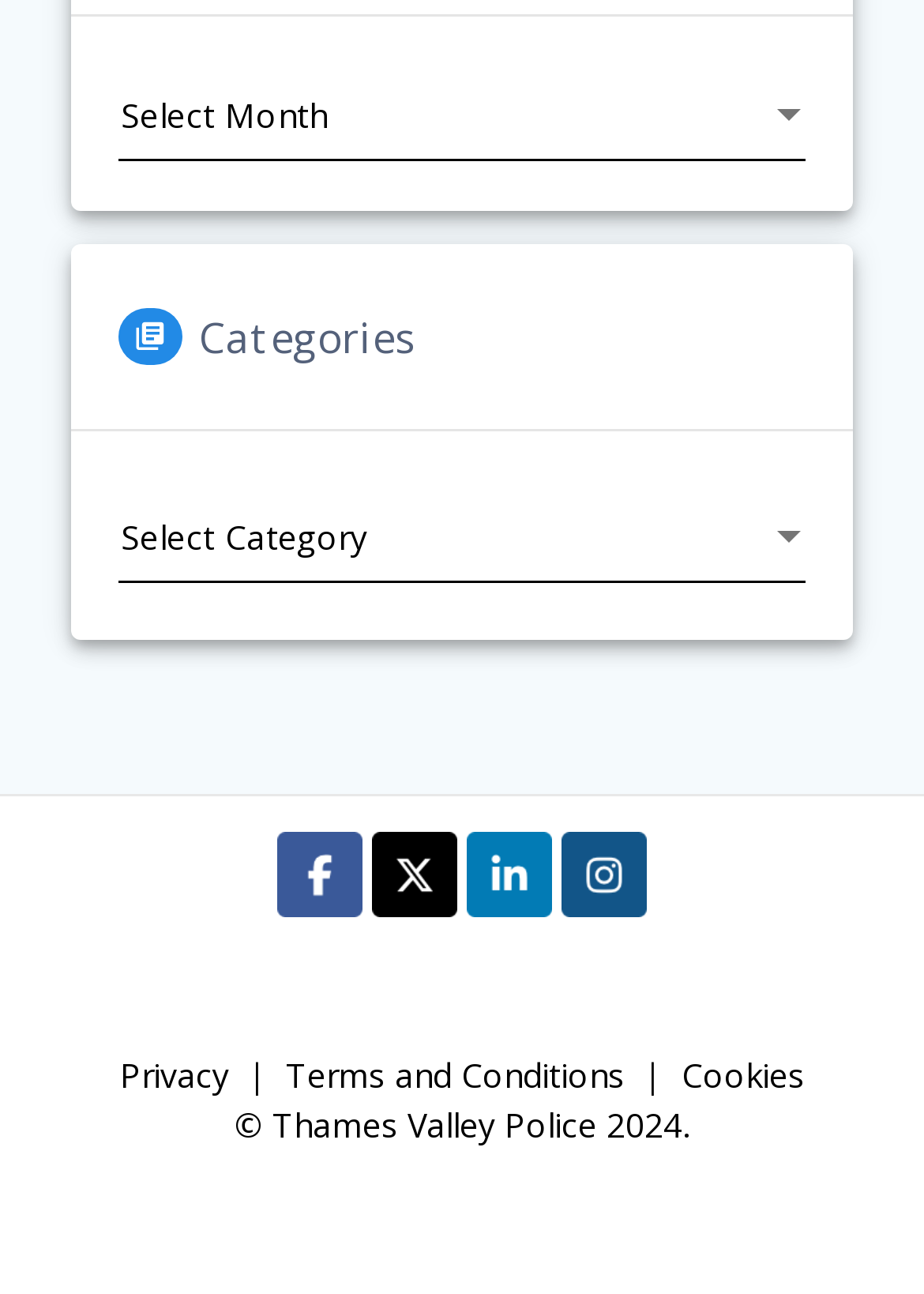Kindly respond to the following question with a single word or a brief phrase: 
What is the name of the police force?

Thames Valley Police